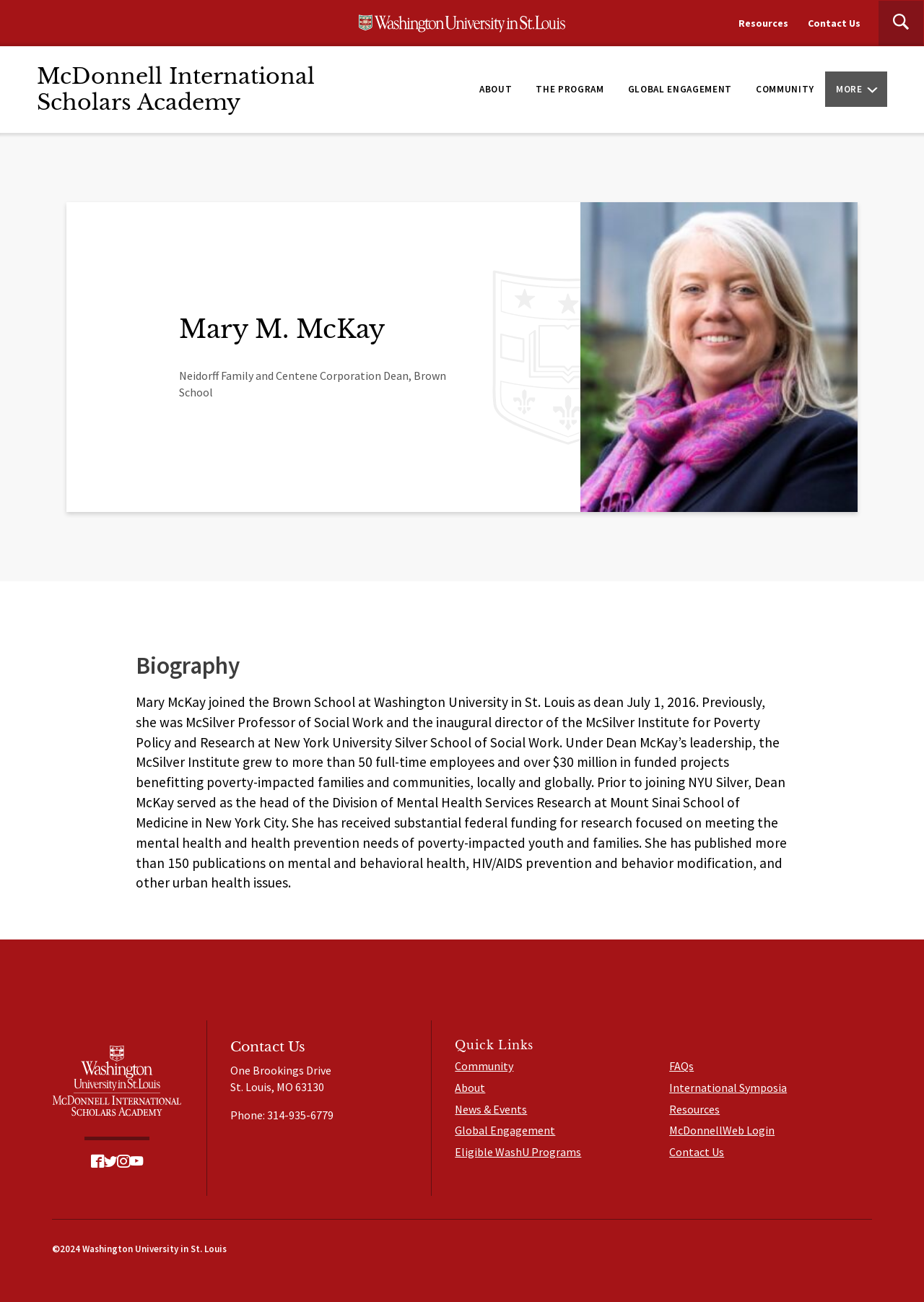What is the title of the biography section?
Please answer the question with as much detail as possible using the screenshot.

The title of the biography section can be found in the heading 'Biography' which is located in the article section of the webpage.